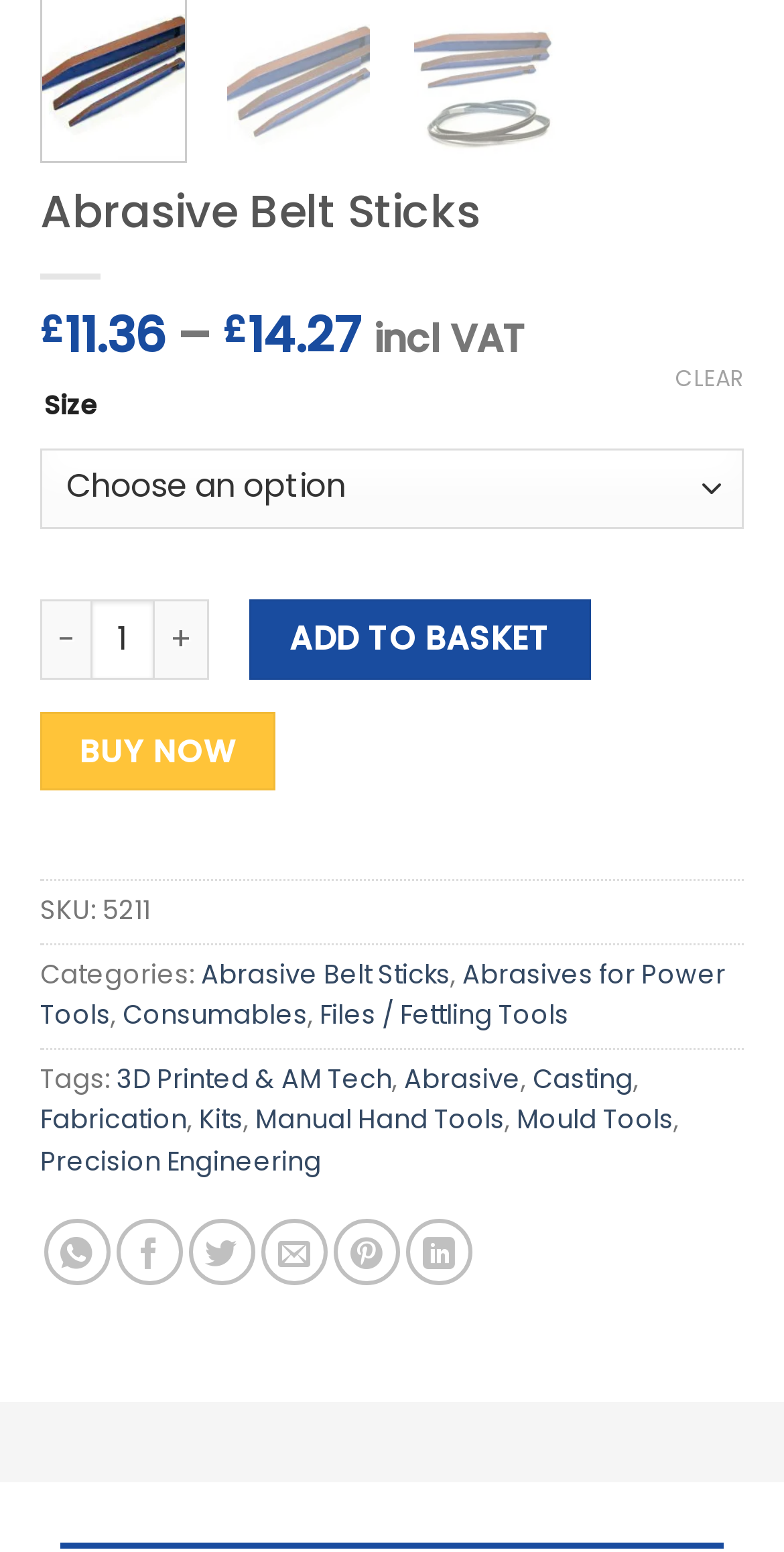Find the bounding box of the element with the following description: "3D Printed & AM Tech". The coordinates must be four float numbers between 0 and 1, formatted as [left, top, right, bottom].

[0.149, 0.684, 0.5, 0.706]